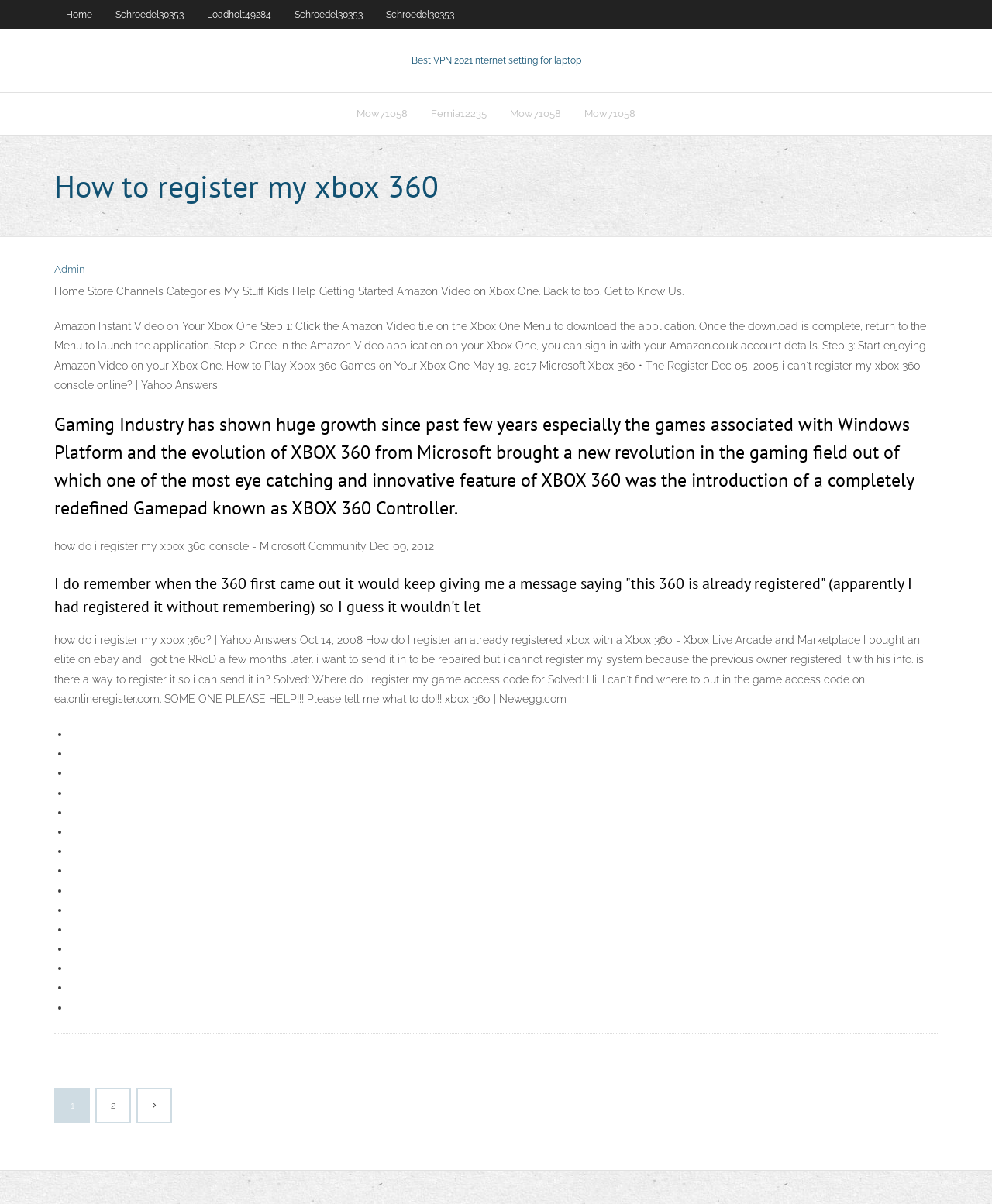Determine the bounding box coordinates of the region I should click to achieve the following instruction: "Click on the 'Admin' link". Ensure the bounding box coordinates are four float numbers between 0 and 1, i.e., [left, top, right, bottom].

[0.055, 0.219, 0.085, 0.228]